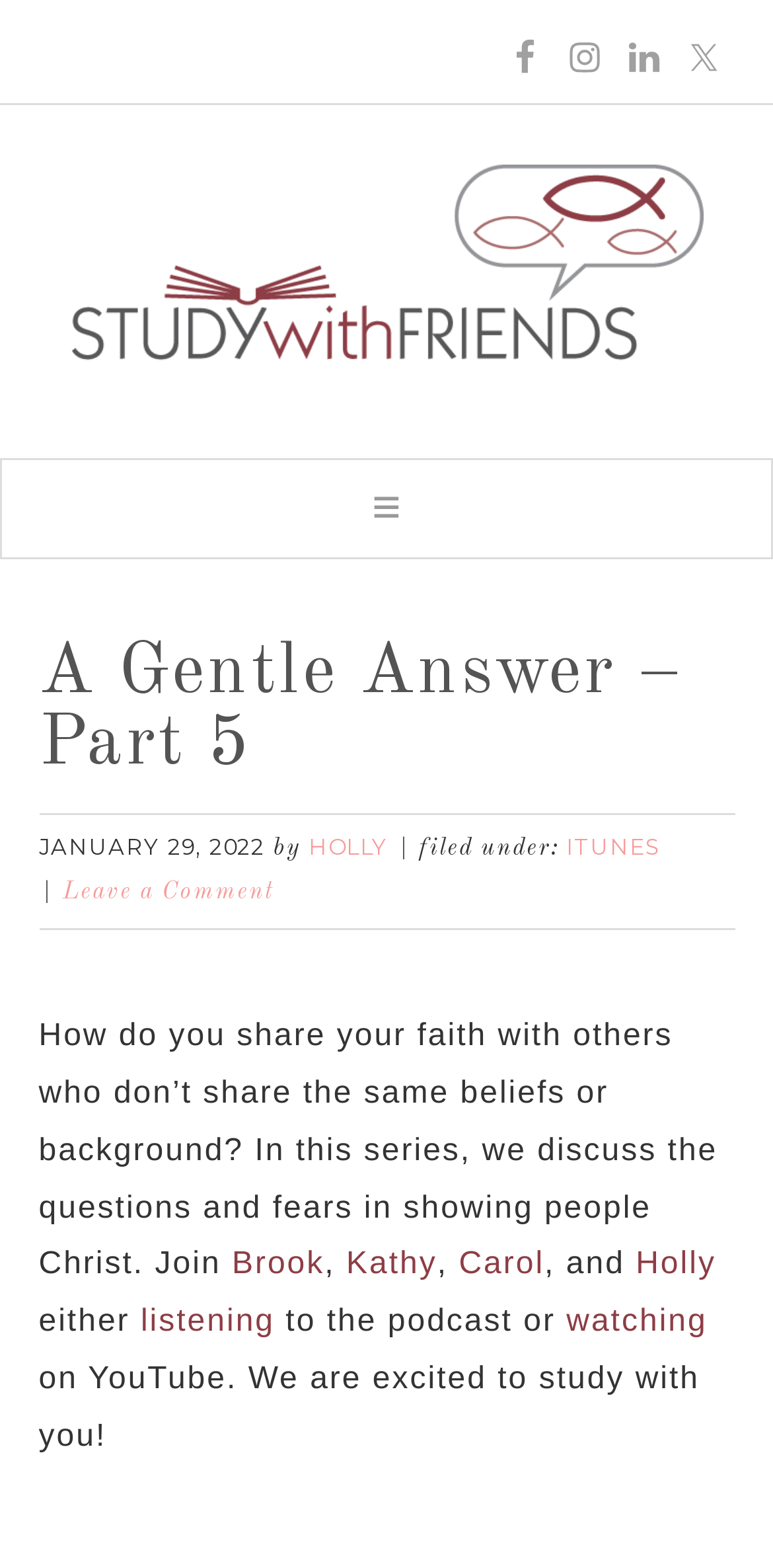Determine the bounding box coordinates of the UI element described by: "Leave a Comment".

[0.081, 0.561, 0.355, 0.576]